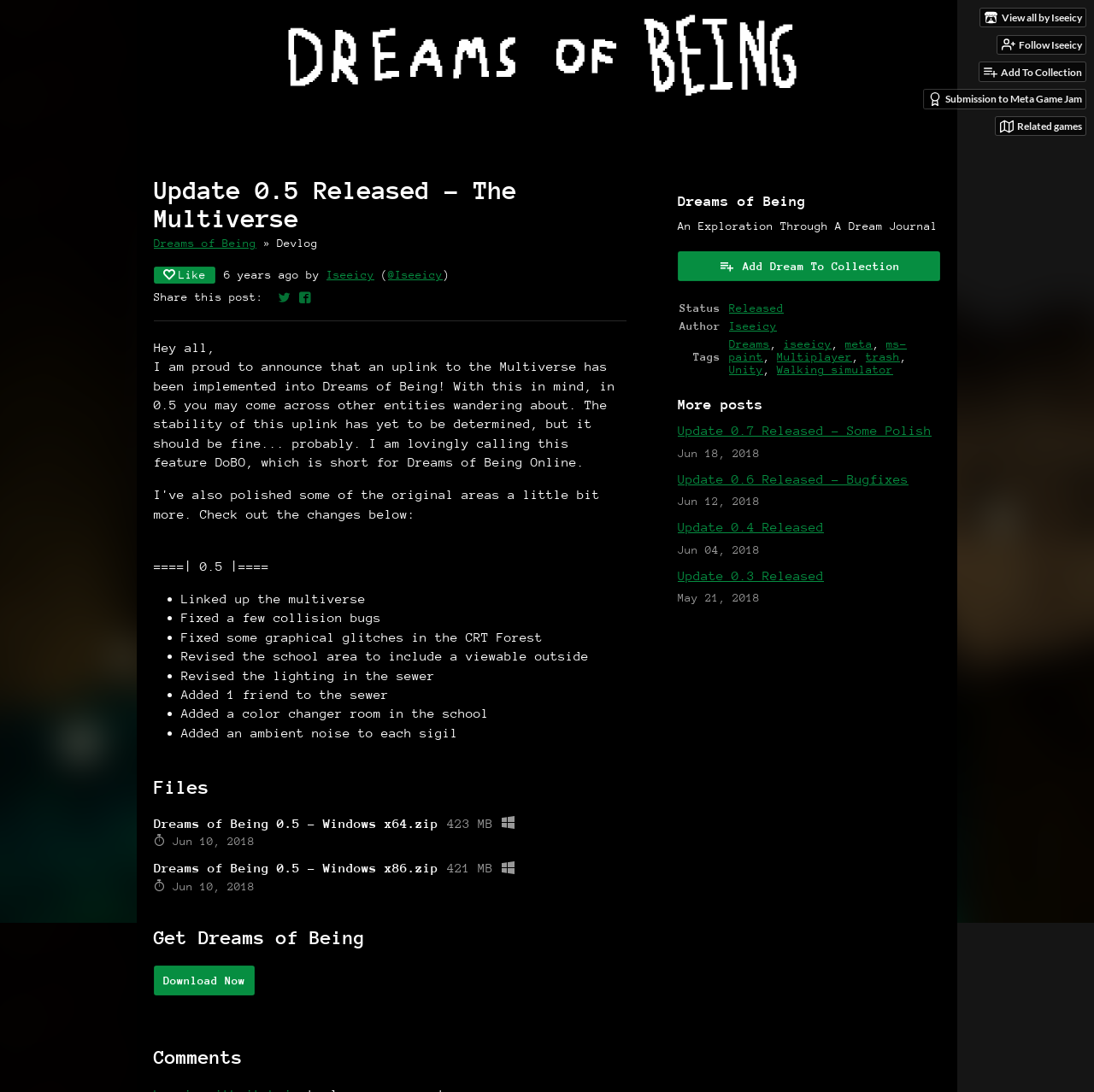What is the author of the game?
Using the image, answer in one word or phrase.

Iseeicy